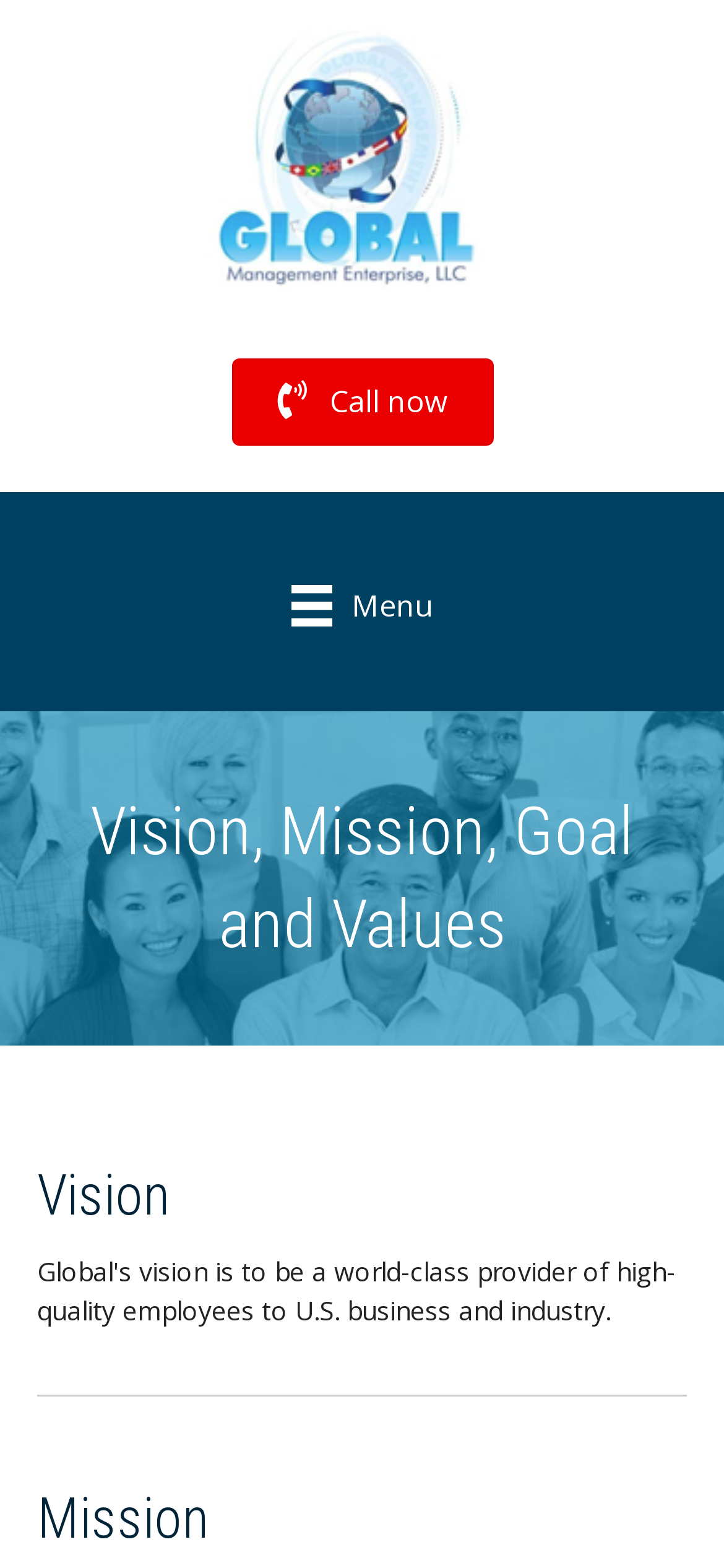Can you find and provide the main heading text of this webpage?

Vision, Mission, Goal and Values